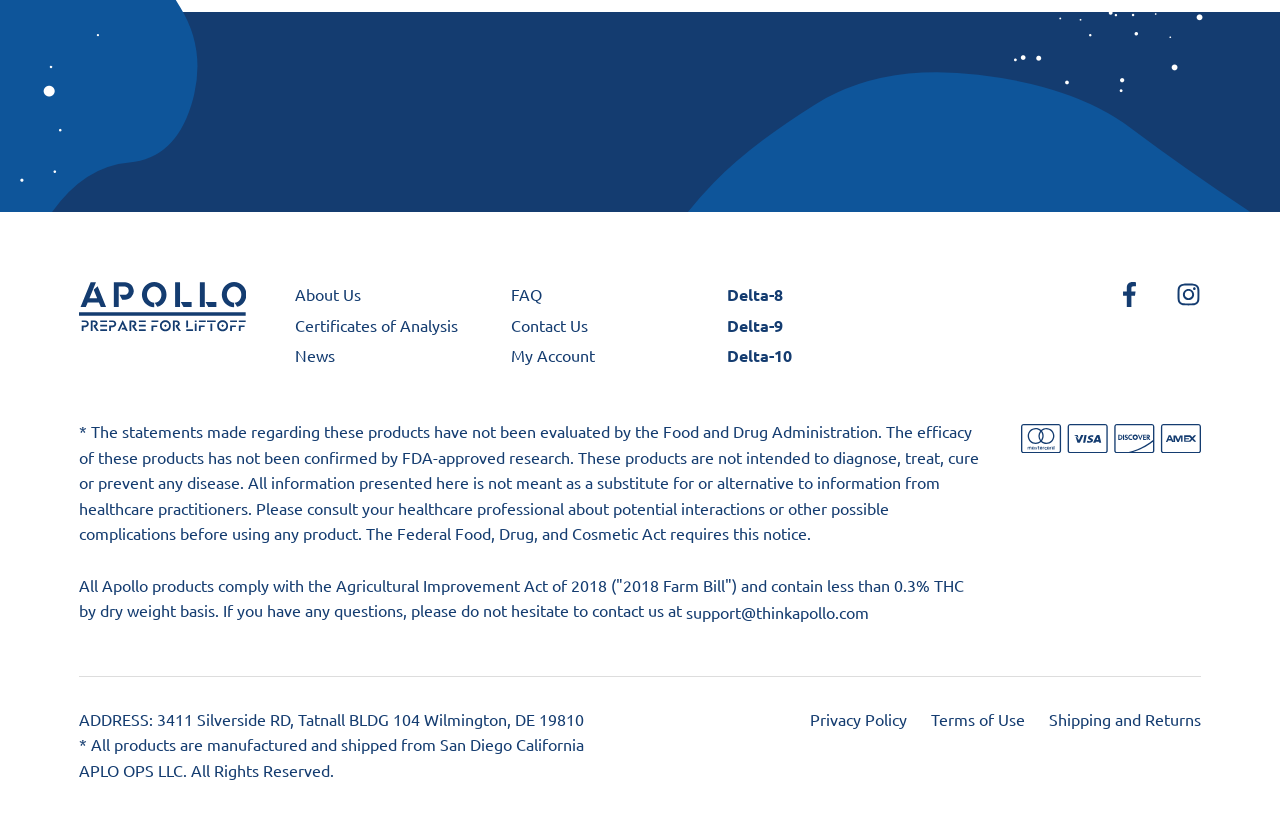Locate the bounding box coordinates of the area that needs to be clicked to fulfill the following instruction: "Learn about Delta-8". The coordinates should be in the format of four float numbers between 0 and 1, namely [left, top, right, bottom].

[0.568, 0.347, 0.612, 0.378]